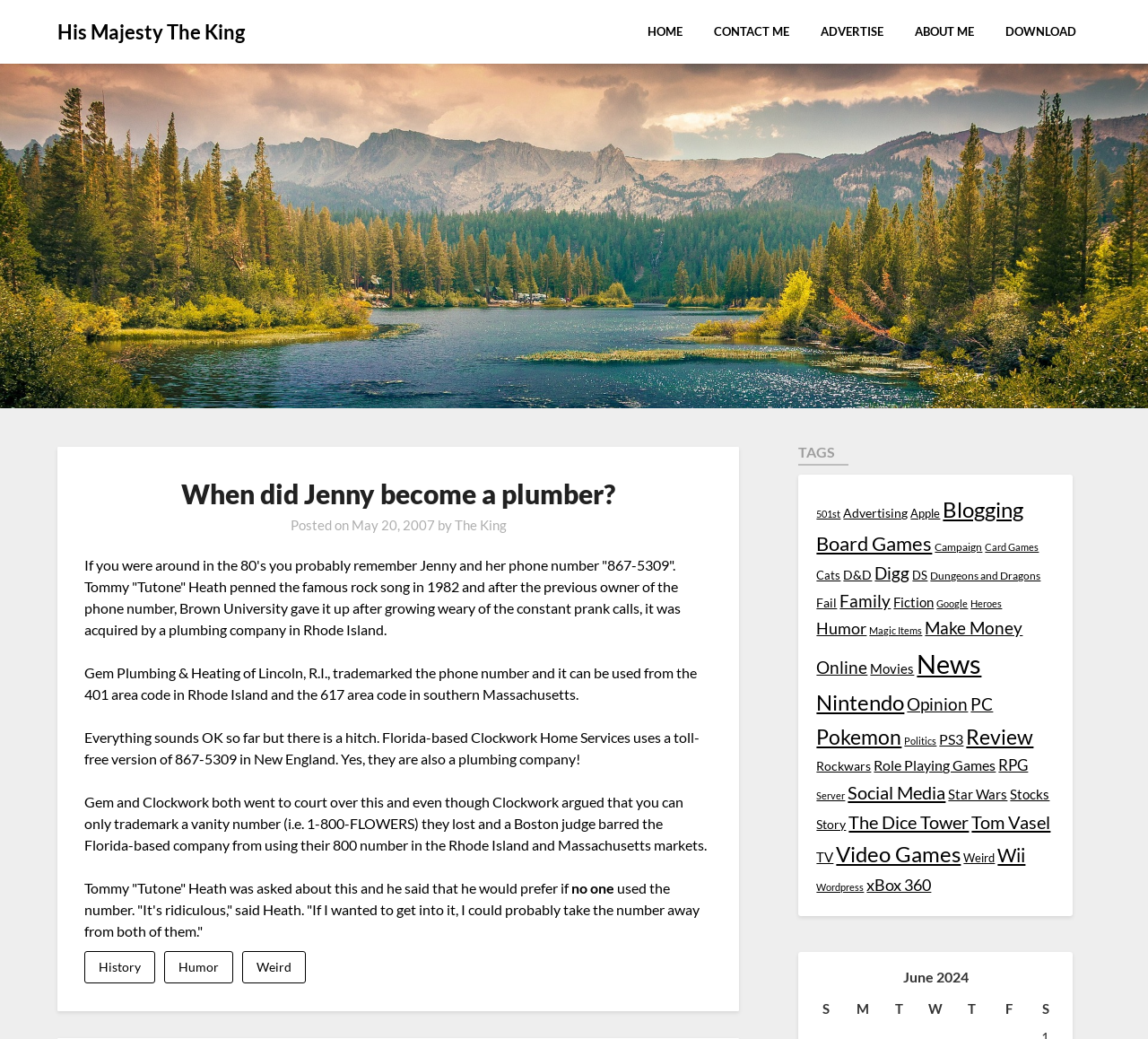Extract the text of the main heading from the webpage.

When did Jenny become a plumber?